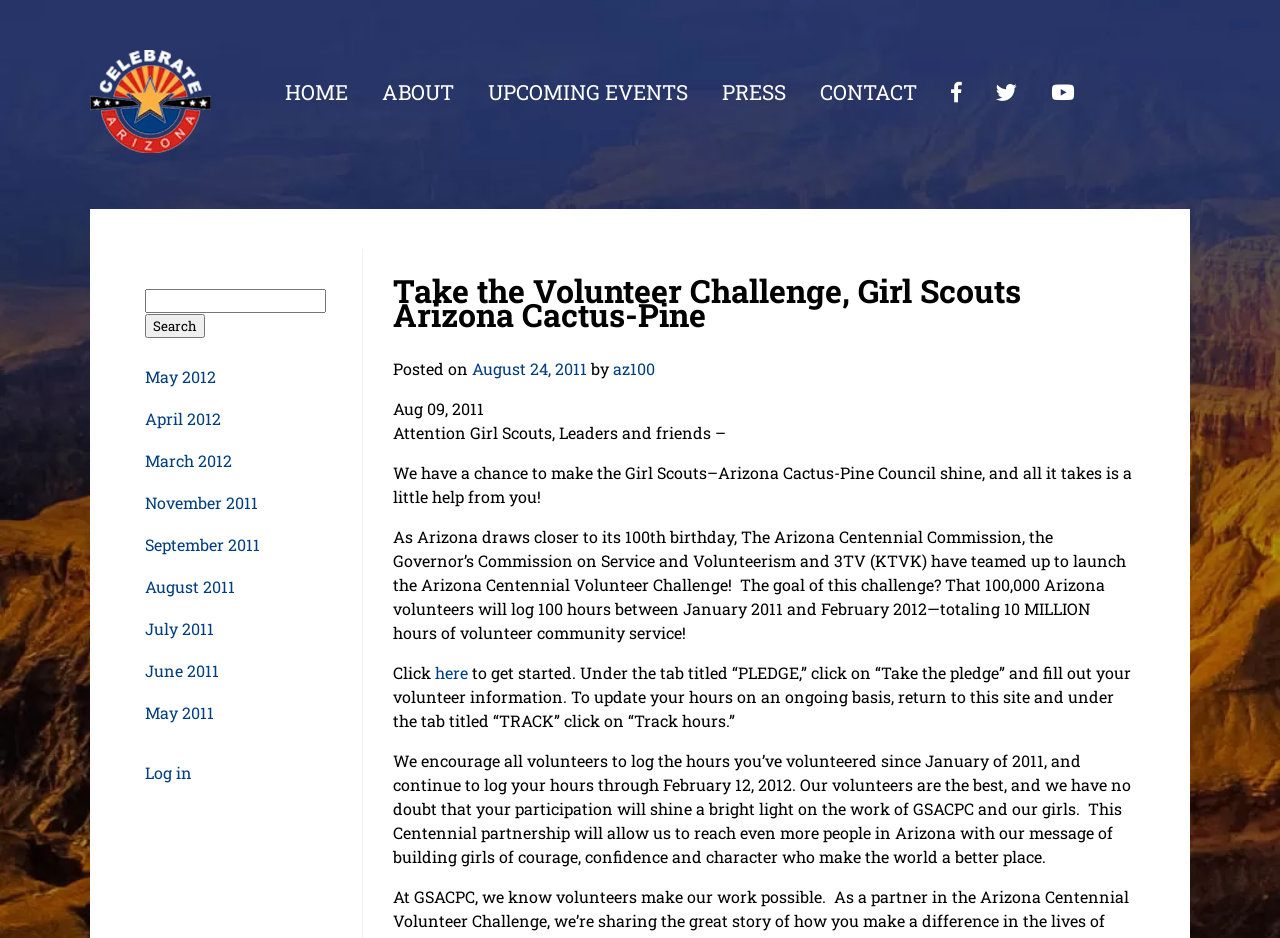Locate the bounding box coordinates of the clickable region to complete the following instruction: "Take the Volunteer Challenge."

[0.307, 0.706, 0.365, 0.728]